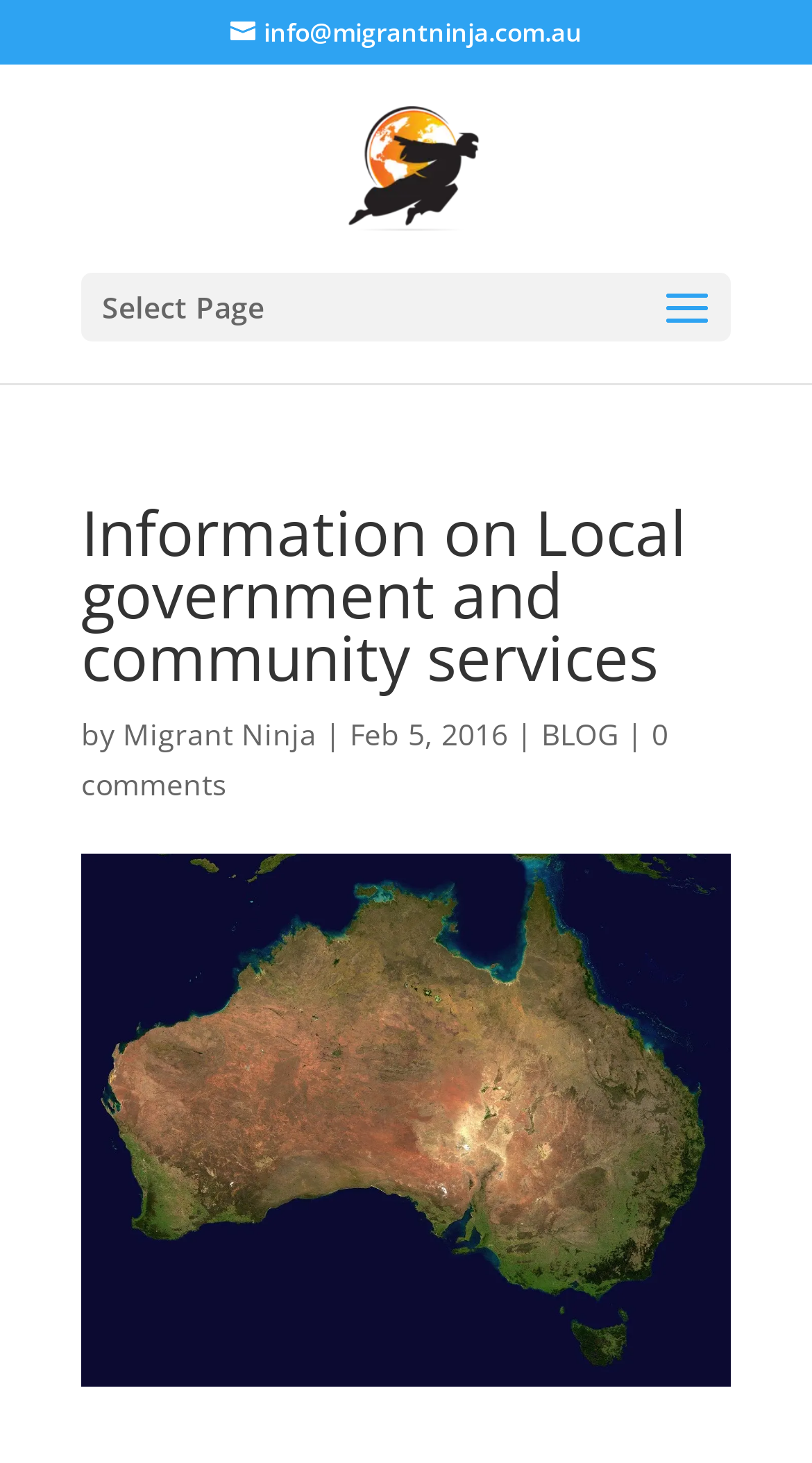Respond concisely with one word or phrase to the following query:
What is the category of the article?

BLOG